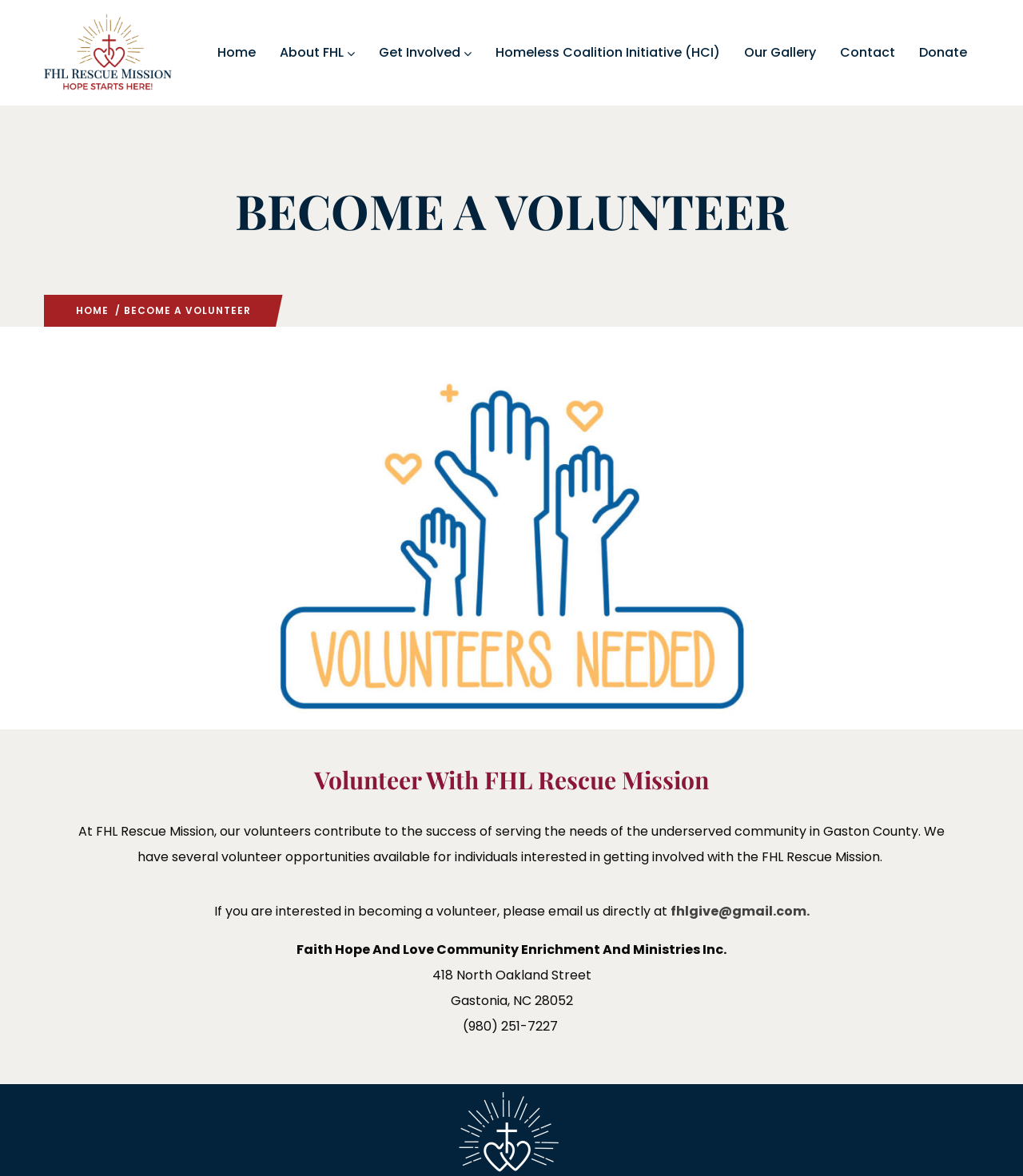Generate an in-depth caption that captures all aspects of the webpage.

The webpage is about becoming a volunteer at FHL Rescue Mission. At the top left, there is a logo of FHL Rescue Mission, which is an image with a link to the organization's homepage. Next to the logo, there is a navigation menu with links to different sections of the website, including Home, About FHL, Get Involved, Homeless Coalition Initiative, Our Gallery, Contact, and Donate.

Below the navigation menu, there is a prominent heading "BECOME A VOLUNTEER" that spans across the top of the page. Underneath this heading, there is a secondary navigation menu with a link to the "HOME" page.

The main content of the page is divided into two sections. The first section has a heading "Volunteer With FHL Rescue Mission" and describes the importance of volunteers at FHL Rescue Mission. It explains that volunteers contribute to the success of serving the needs of the underserved community in Gaston County and that there are several volunteer opportunities available.

The second section provides contact information for those interested in becoming a volunteer. It includes an email address, a physical address, and a phone number. The email address is a link that can be clicked to send an email directly. The physical address is listed as 418 North Oakland Street, Gastonia, NC 28052, and the phone number is (980) 251-7227.